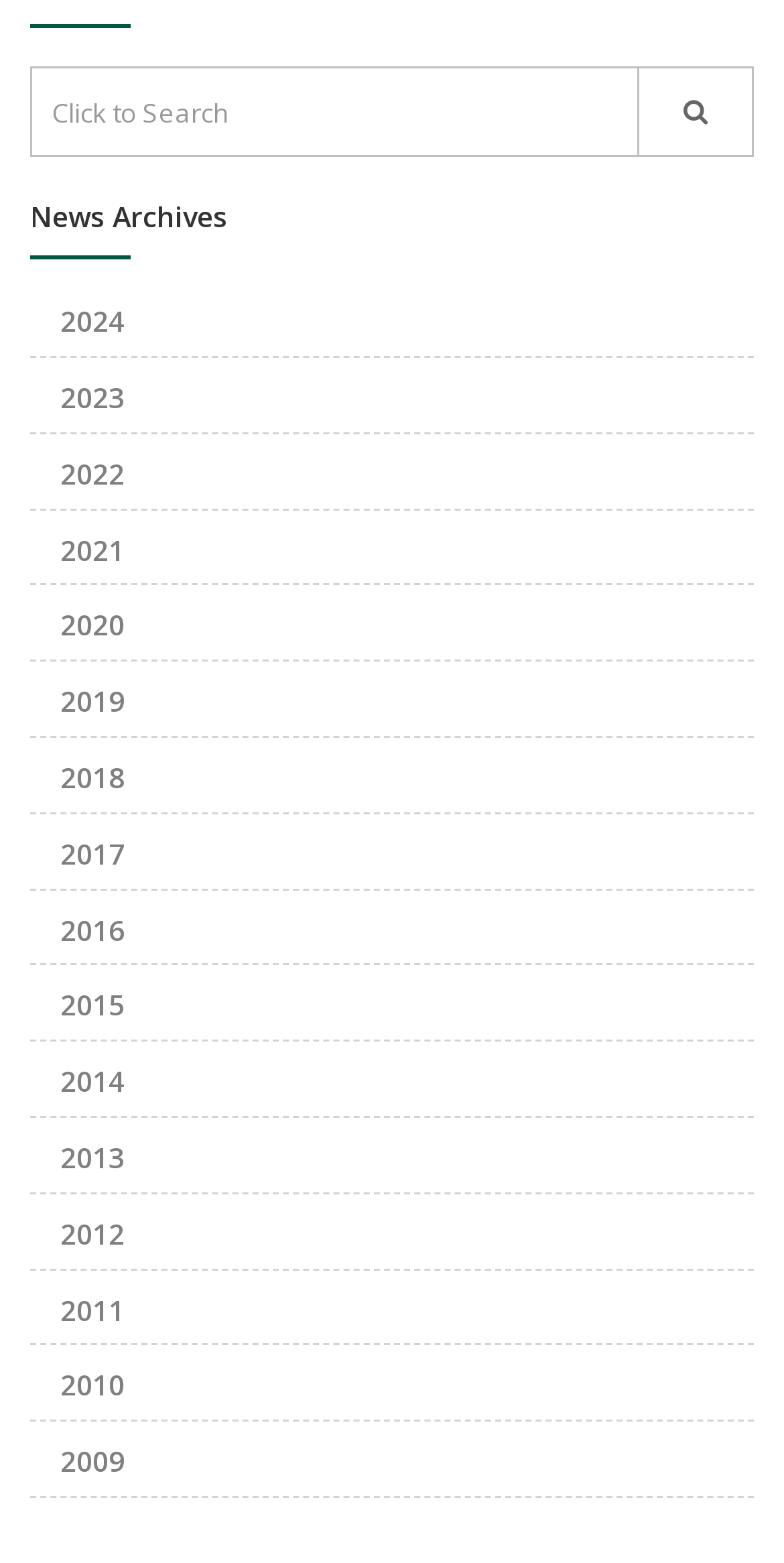How many years of news archives are available?
Refer to the image and give a detailed answer to the query.

The webpage displays links to news archives from 2009 to 2024, which means there are 14 years of news archives available.